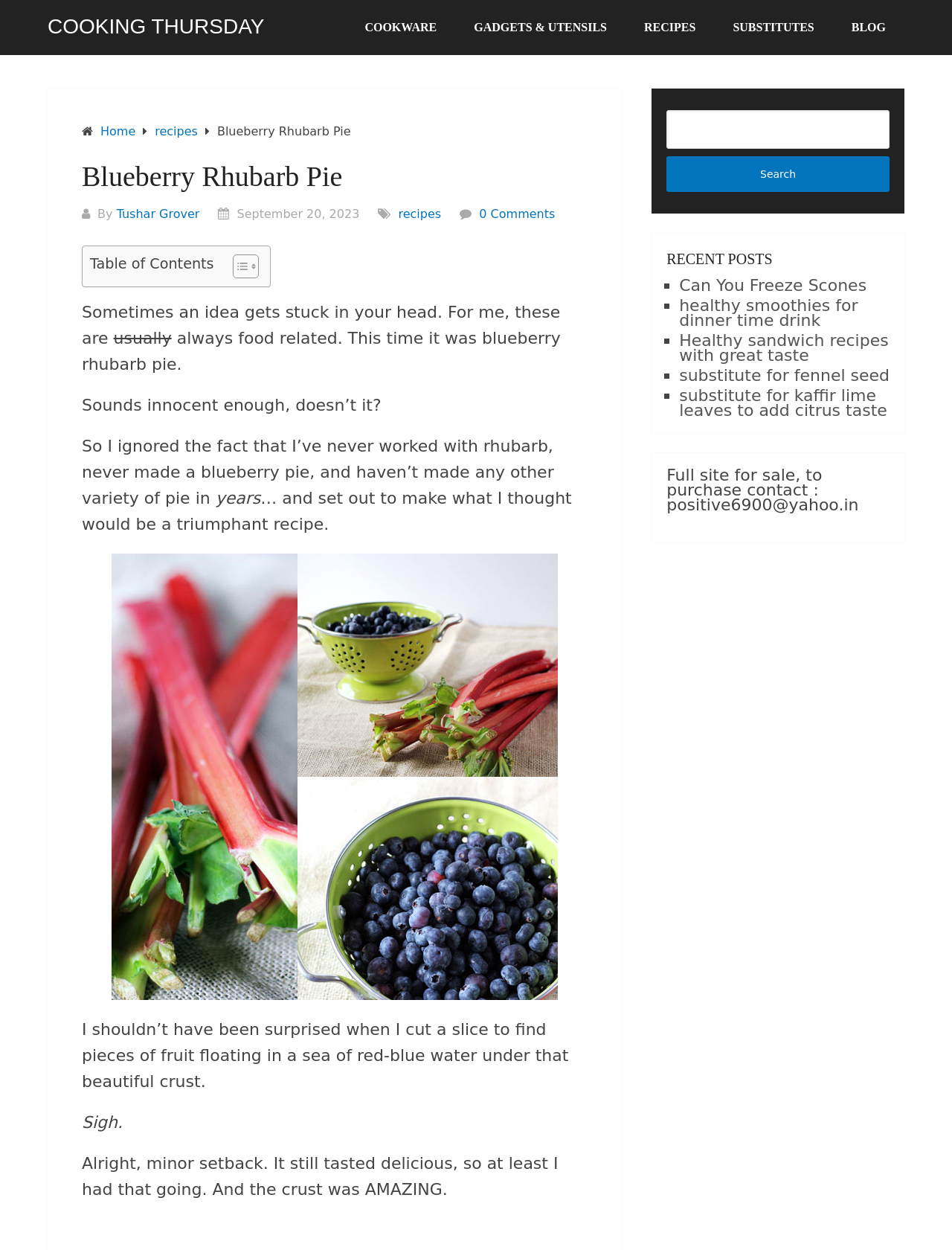Please answer the following question as detailed as possible based on the image: 
What is the date of the article?

The date of the article can be found in the header section of the webpage, where it says 'September 20, 2023'.